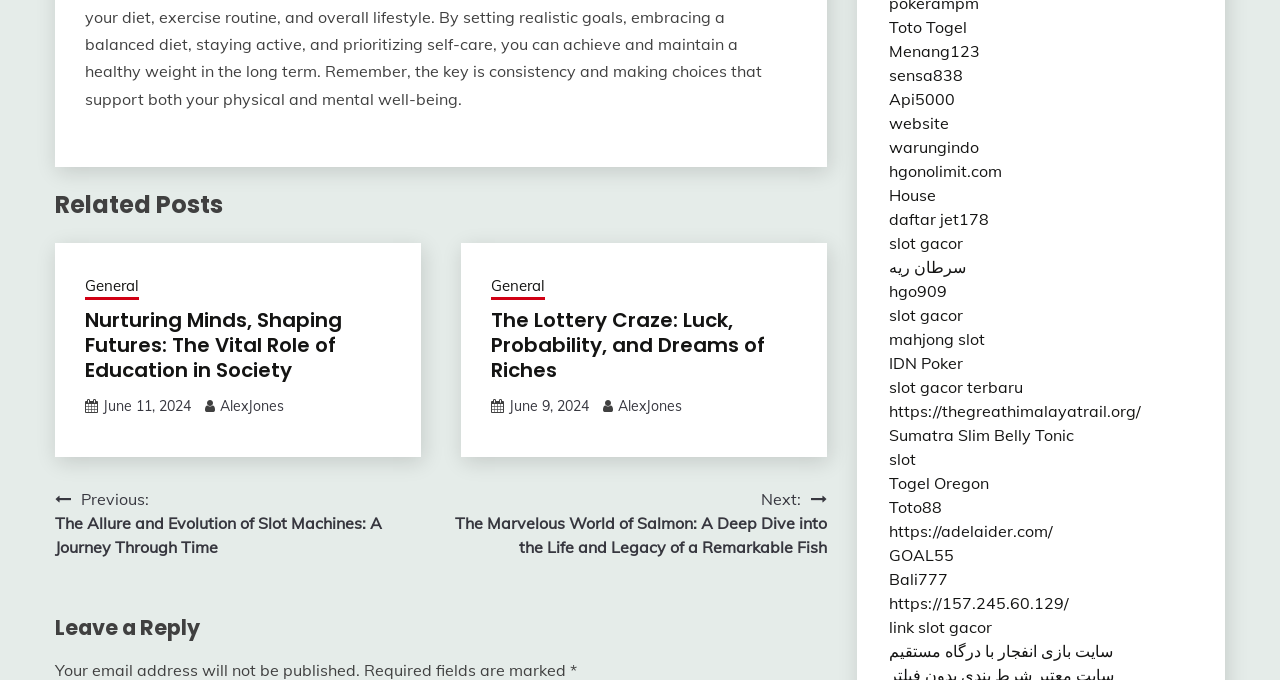Who is the author of the second related post?
Give a single word or phrase answer based on the content of the image.

AlexJones